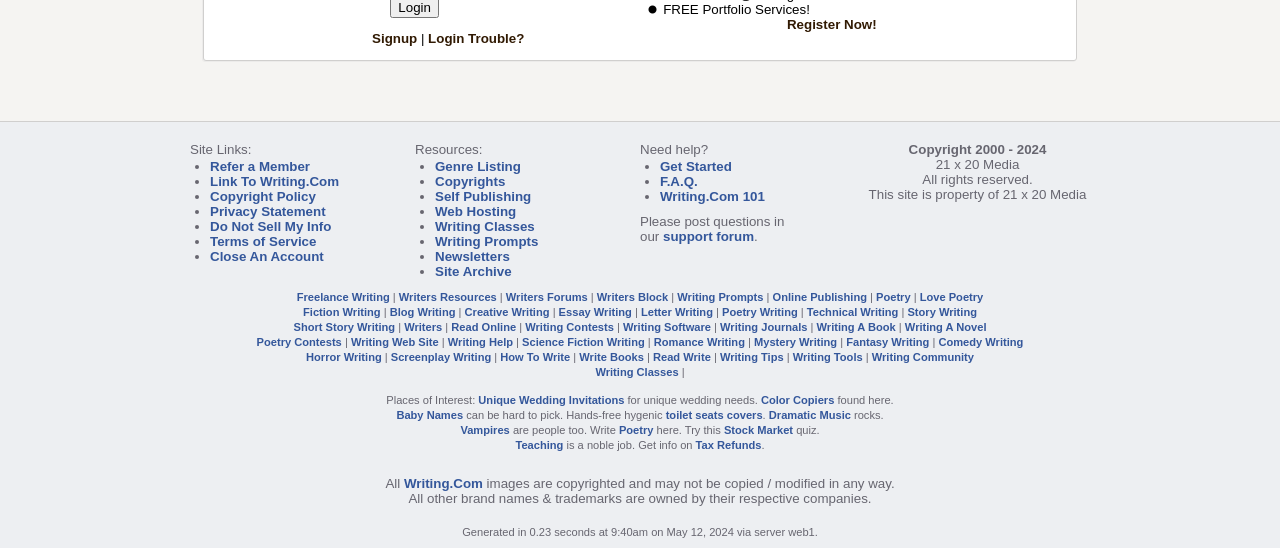Refer to the image and offer a detailed explanation in response to the question: What type of writing is featured on this website?

The website features links to different types of writing, including 'Freelance Writing', 'Poetry', 'Fiction Writing', 'Creative Writing', and others, indicating that the website is a platform for various forms of writing.